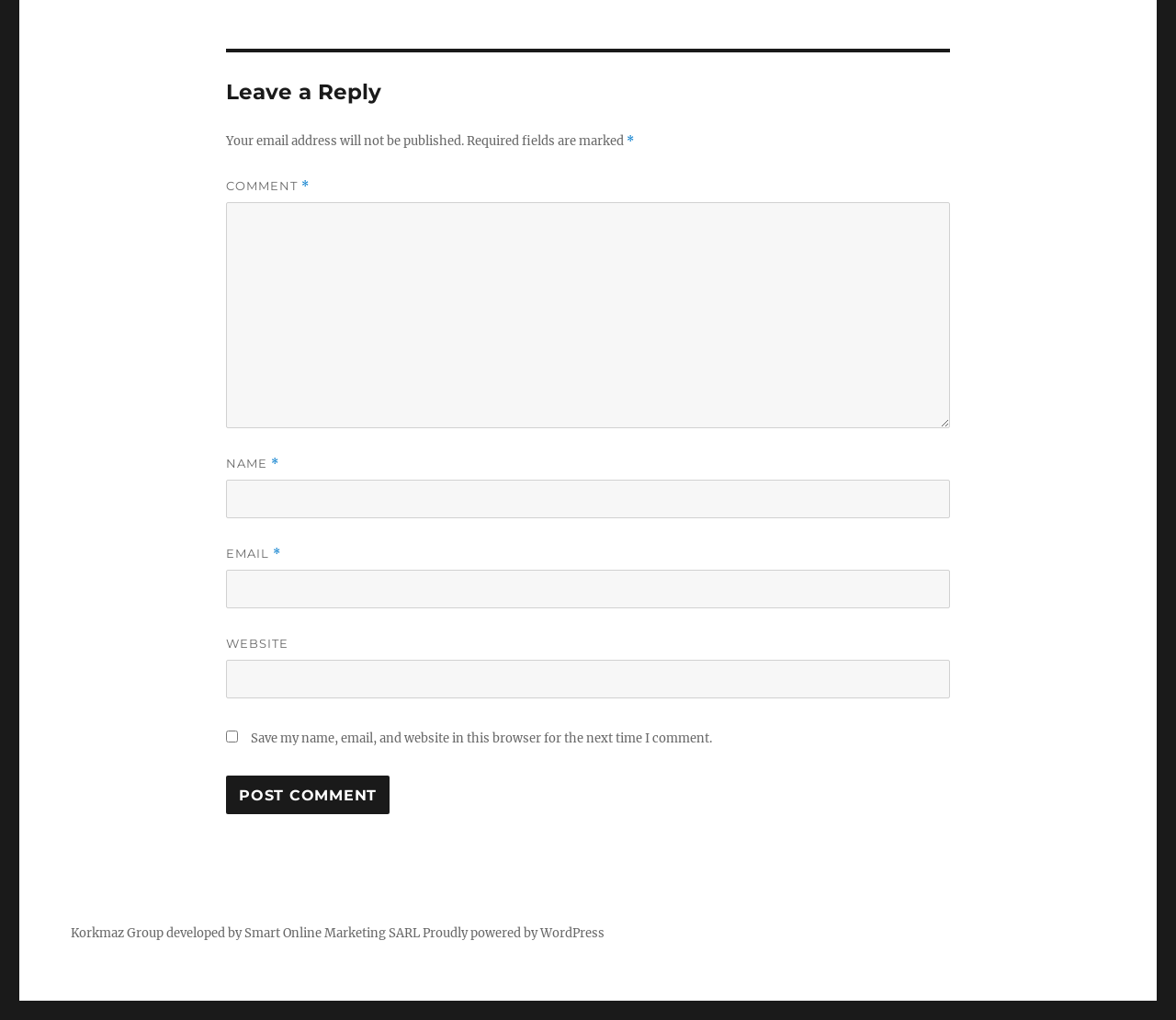How many required fields are there in the comment form?
Refer to the image and offer an in-depth and detailed answer to the question.

There are three required fields in the comment form, which are marked with an asterisk (*). These fields are 'COMMENT', 'NAME', and 'EMAIL'.